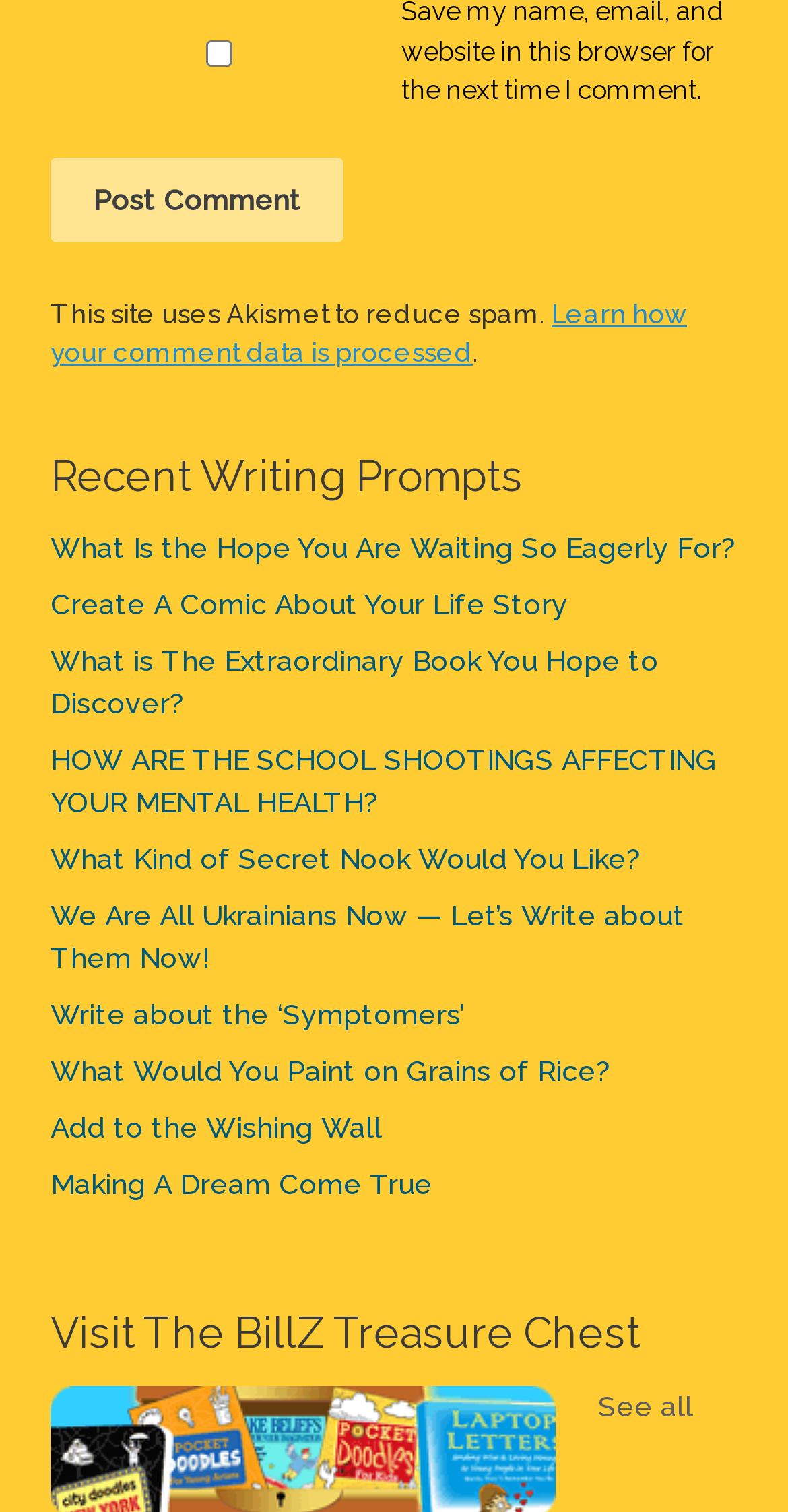Using the information in the image, give a comprehensive answer to the question: 
What is the last link under 'Recent Writing Prompts'?

I looked at the links under 'Recent Writing Prompts' and found that the last link is 'Making A Dream Come True'.